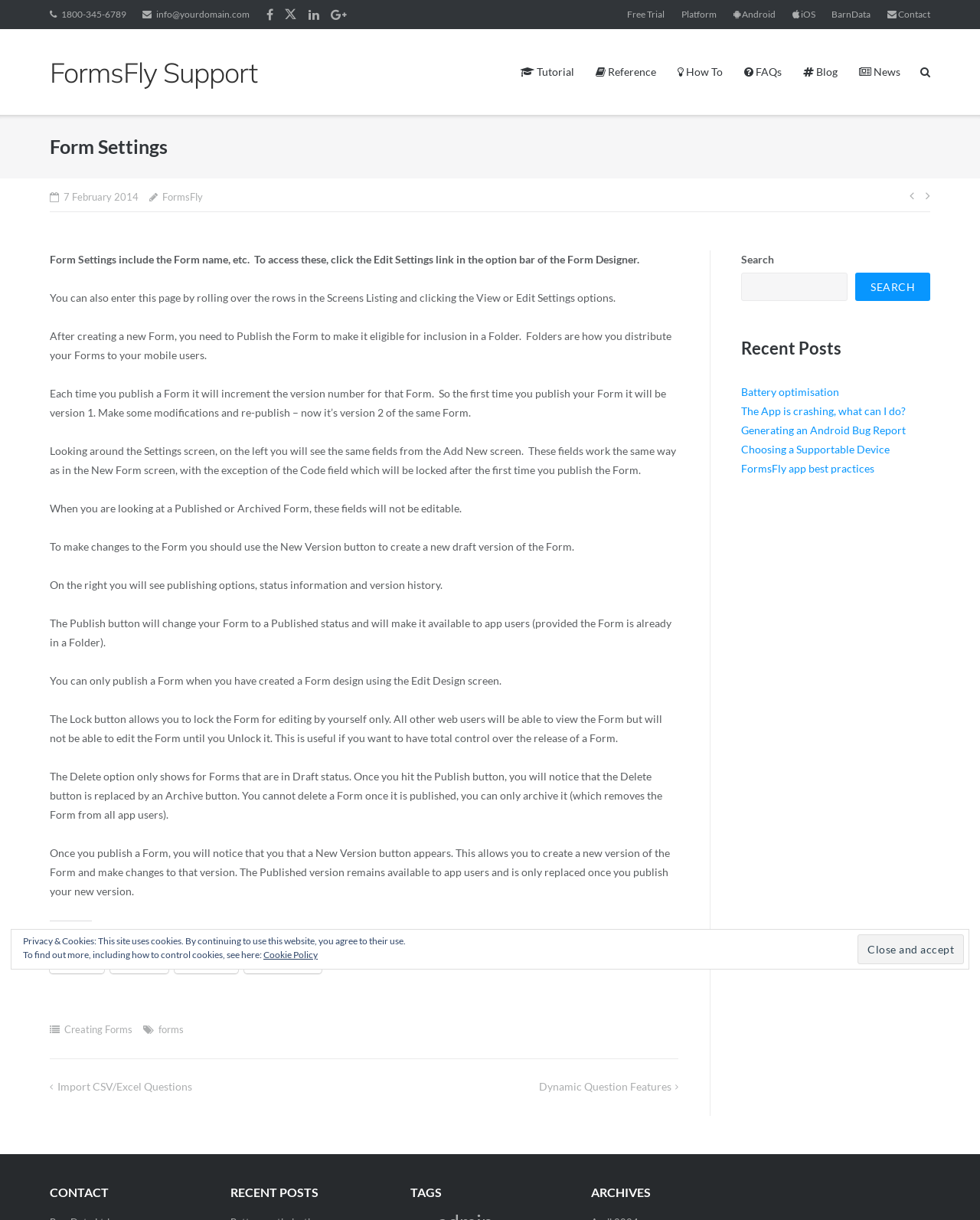Identify the bounding box coordinates of the element that should be clicked to fulfill this task: "Search for something". The coordinates should be provided as four float numbers between 0 and 1, i.e., [left, top, right, bottom].

[0.756, 0.223, 0.865, 0.247]